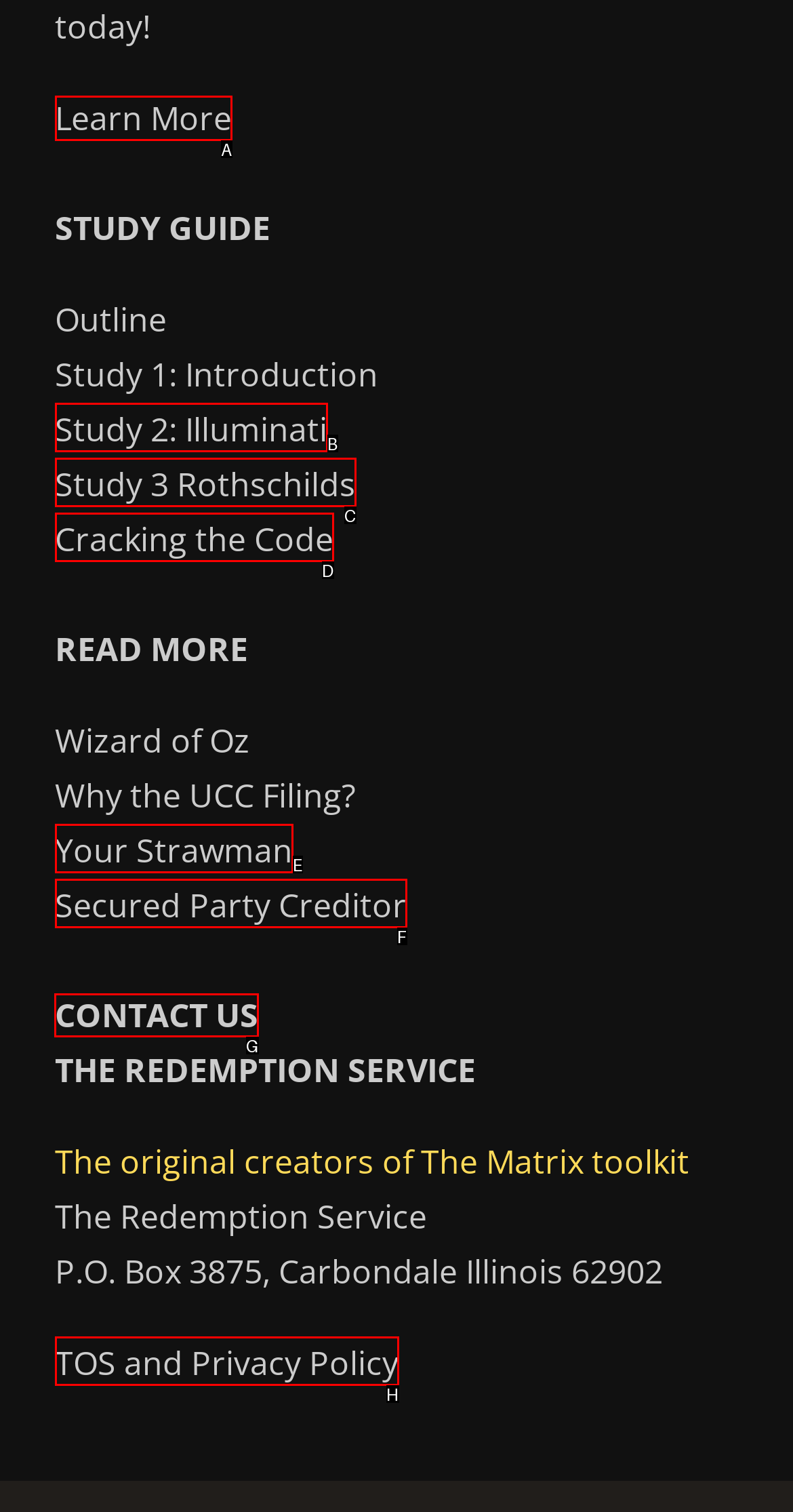Identify the HTML element to click to execute this task: Contact us Respond with the letter corresponding to the proper option.

G